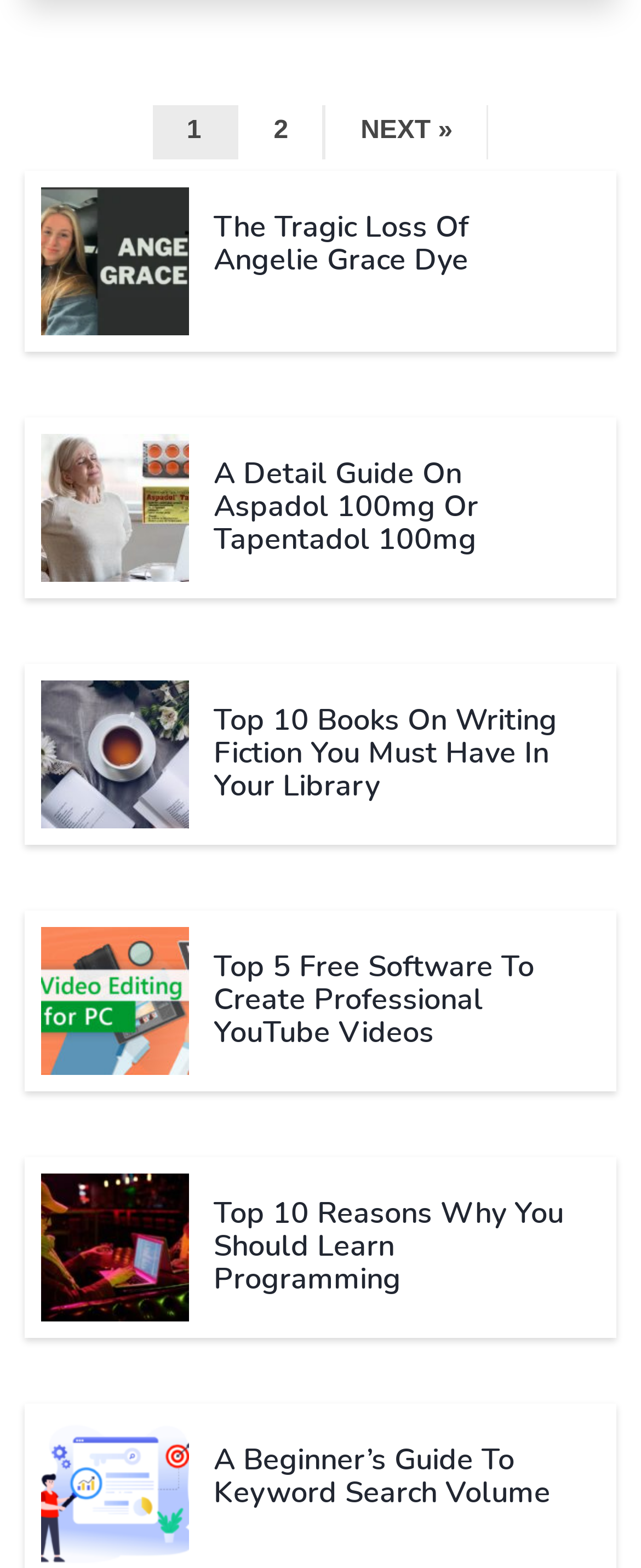Reply to the question with a single word or phrase:
Are there any images on this page?

Yes